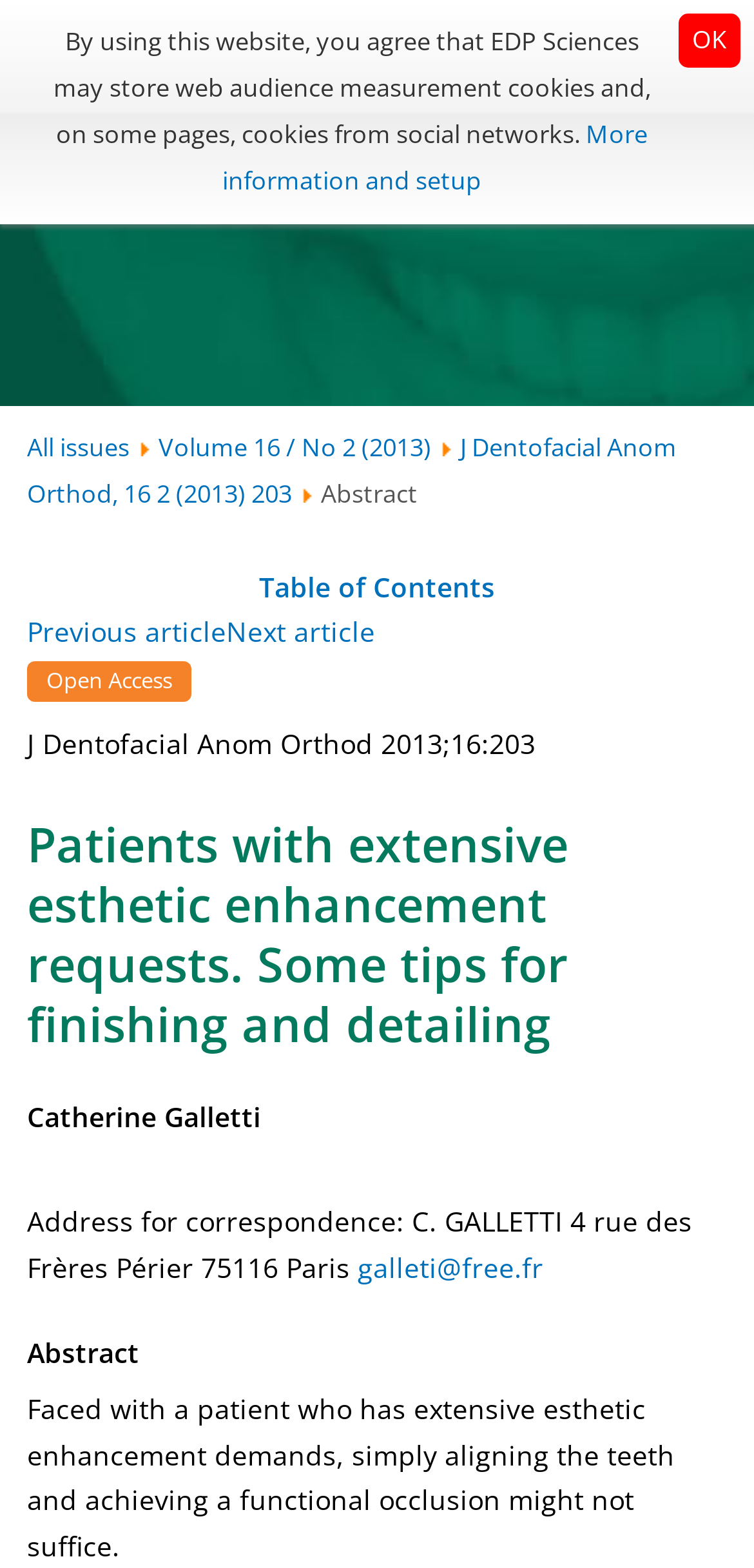Locate the bounding box coordinates of the area that needs to be clicked to fulfill the following instruction: "Search for articles". The coordinates should be in the format of four float numbers between 0 and 1, namely [left, top, right, bottom].

[0.742, 0.075, 0.784, 0.111]